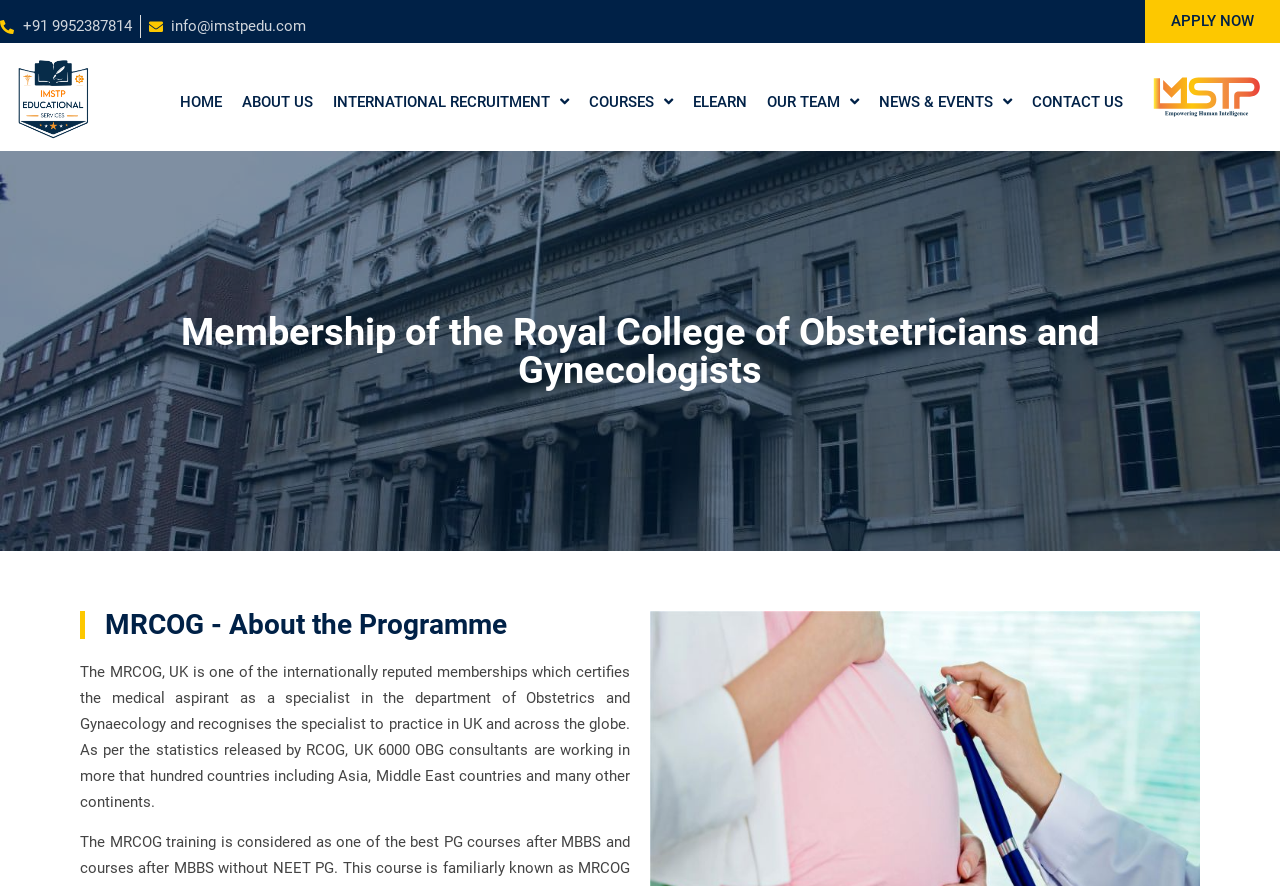Describe the webpage in detail, including text, images, and layout.

This webpage is about MRCOG training hospitals in India, focusing on upgrading core clinical skills. At the top left corner, there are two phone numbers and an email address, '+91 9952387814' and 'info@imstpedu.com', respectively. On the top right corner, there is a prominent 'APPLY NOW' button. 

Below the top section, there is a navigation menu with several links, including 'PG Course after MBBS', 'HOME', 'ABOUT US', and others. Each of these links has a corresponding dropdown menu with more options. The 'PG Course after MBBS' link has an accompanying image.

The main content of the webpage is divided into sections. The first section has a heading 'Membership of the Royal College of Obstetricians and Gynecologists' and a paragraph of text describing the MRCOG membership and its recognition globally. The second section has a heading 'MRCOG - About the Programme' and a longer paragraph of text providing more information about the programme.

There are a total of 5 links in the navigation menu with dropdown options, and 2 standalone links, 'APPLY NOW' and an empty link at the bottom right corner. There are also 2 phone numbers, 1 email address, and 1 image on the webpage.